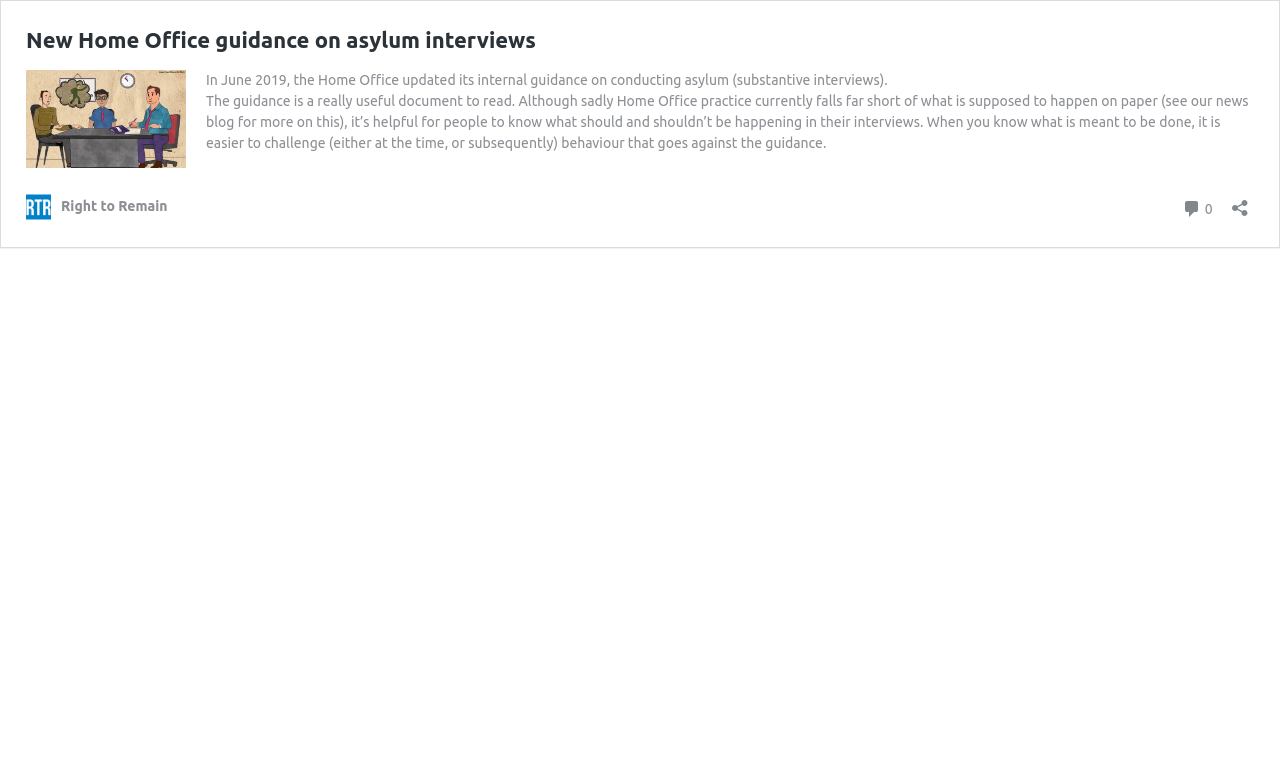Using the description "Right to Remain", predict the bounding box of the relevant HTML element.

[0.02, 0.24, 0.131, 0.273]